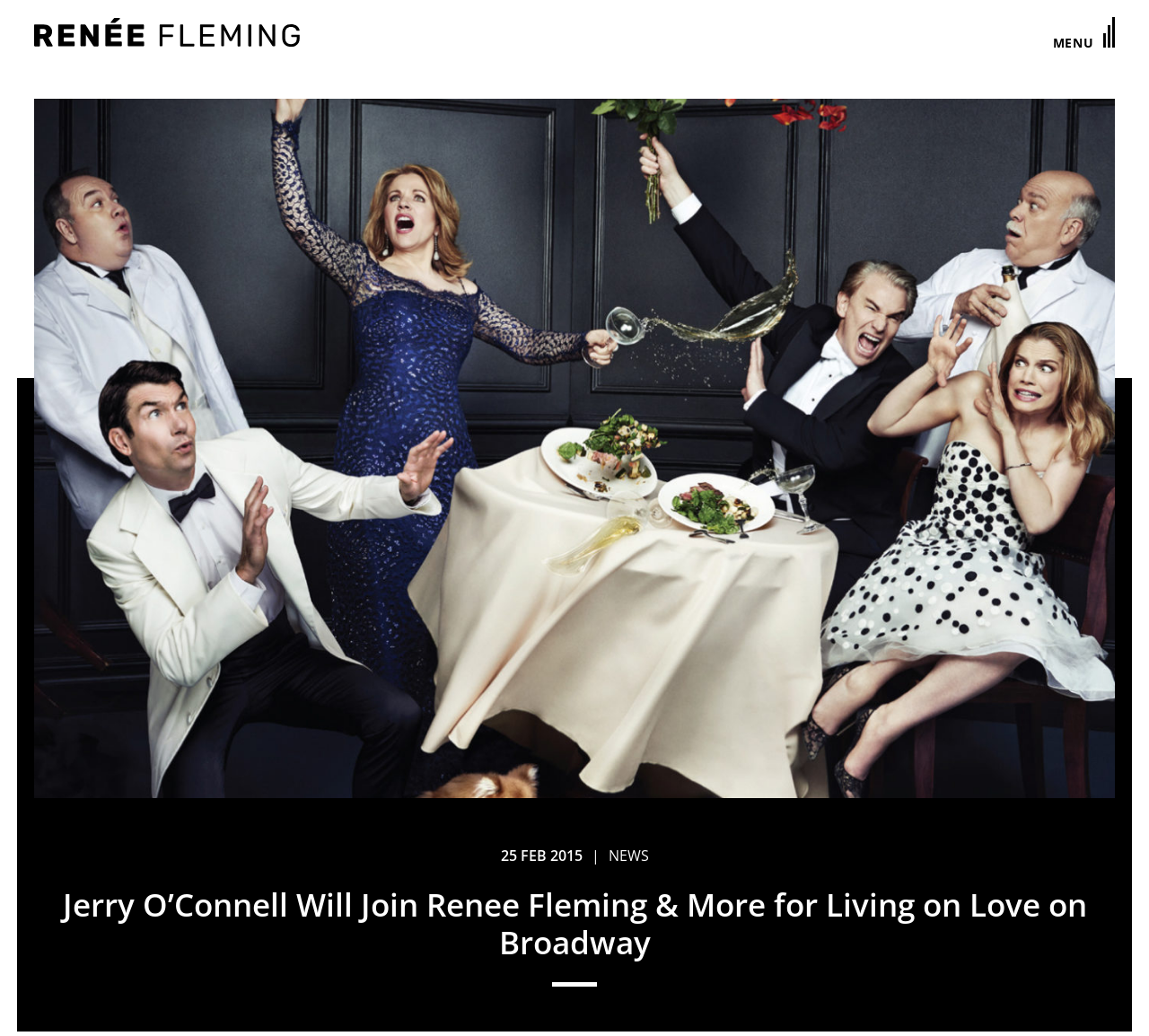What is the date of the news article?
Based on the screenshot, provide your answer in one word or phrase.

25 FEB 2015